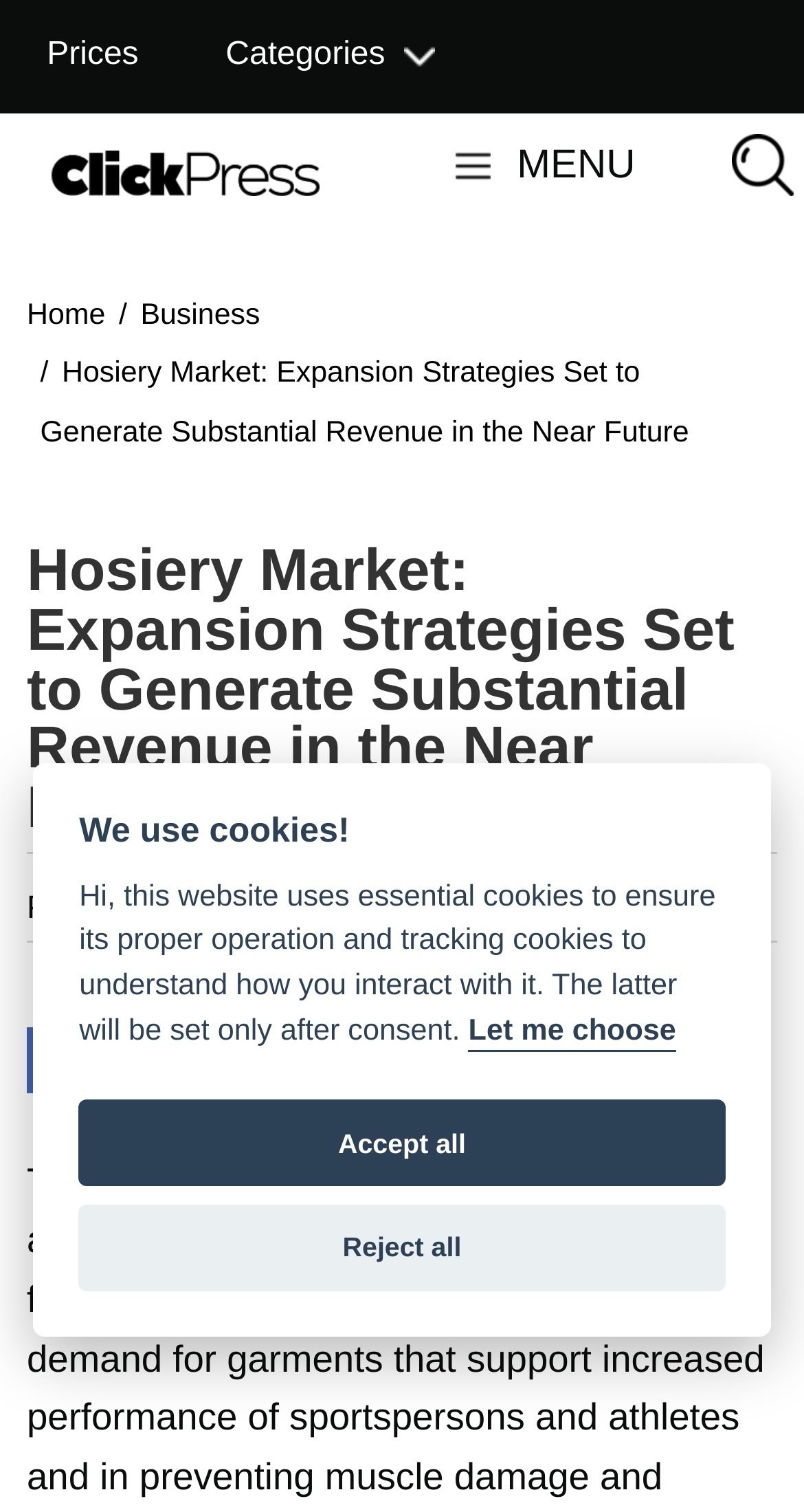What is the date of publication of the article?
Provide an in-depth and detailed explanation in response to the question.

The date of publication of the article is 'Thu Oct 11 2018' as indicated by the StaticText element 'Published: Thu Oct 11 2018'.